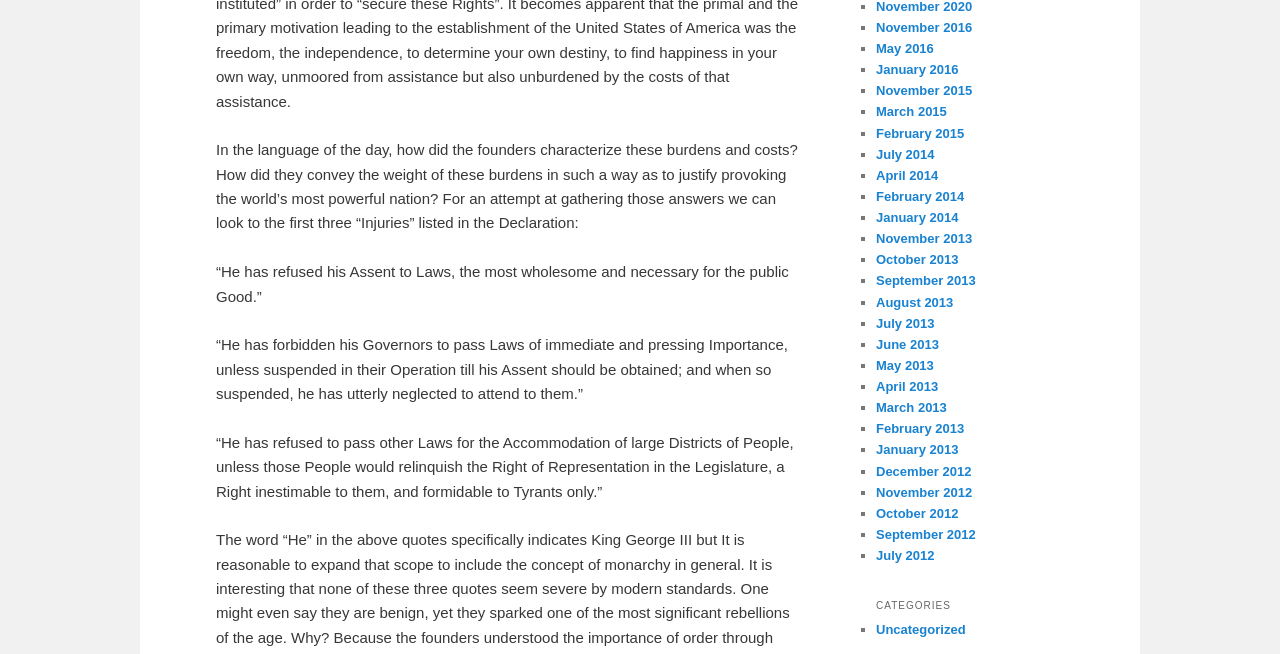Could you find the bounding box coordinates of the clickable area to complete this instruction: "Read the first injury listed in the Declaration"?

[0.169, 0.402, 0.616, 0.466]